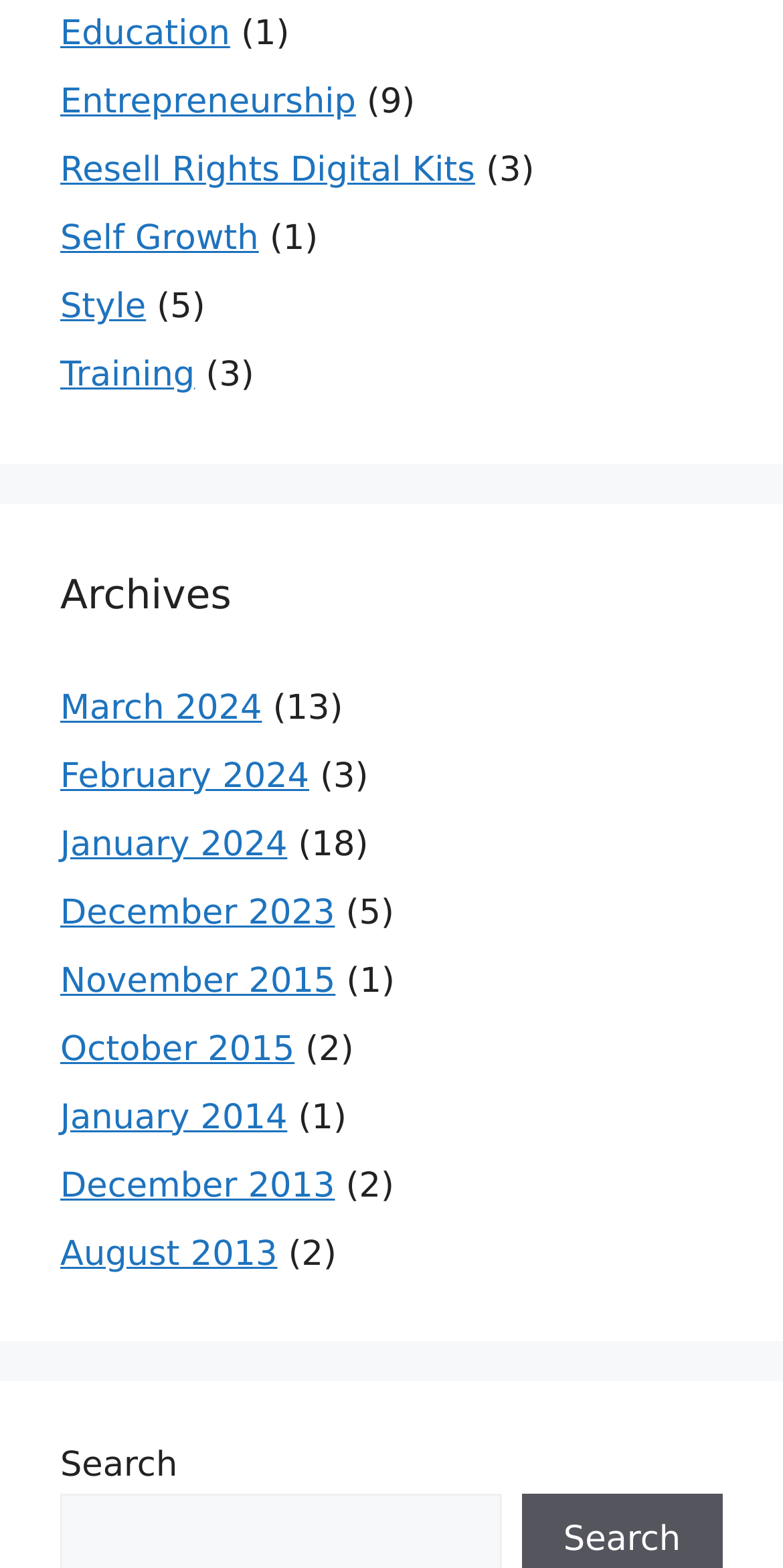Determine the bounding box coordinates of the clickable element necessary to fulfill the instruction: "Search". Provide the coordinates as four float numbers within the 0 to 1 range, i.e., [left, top, right, bottom].

[0.077, 0.922, 0.227, 0.948]